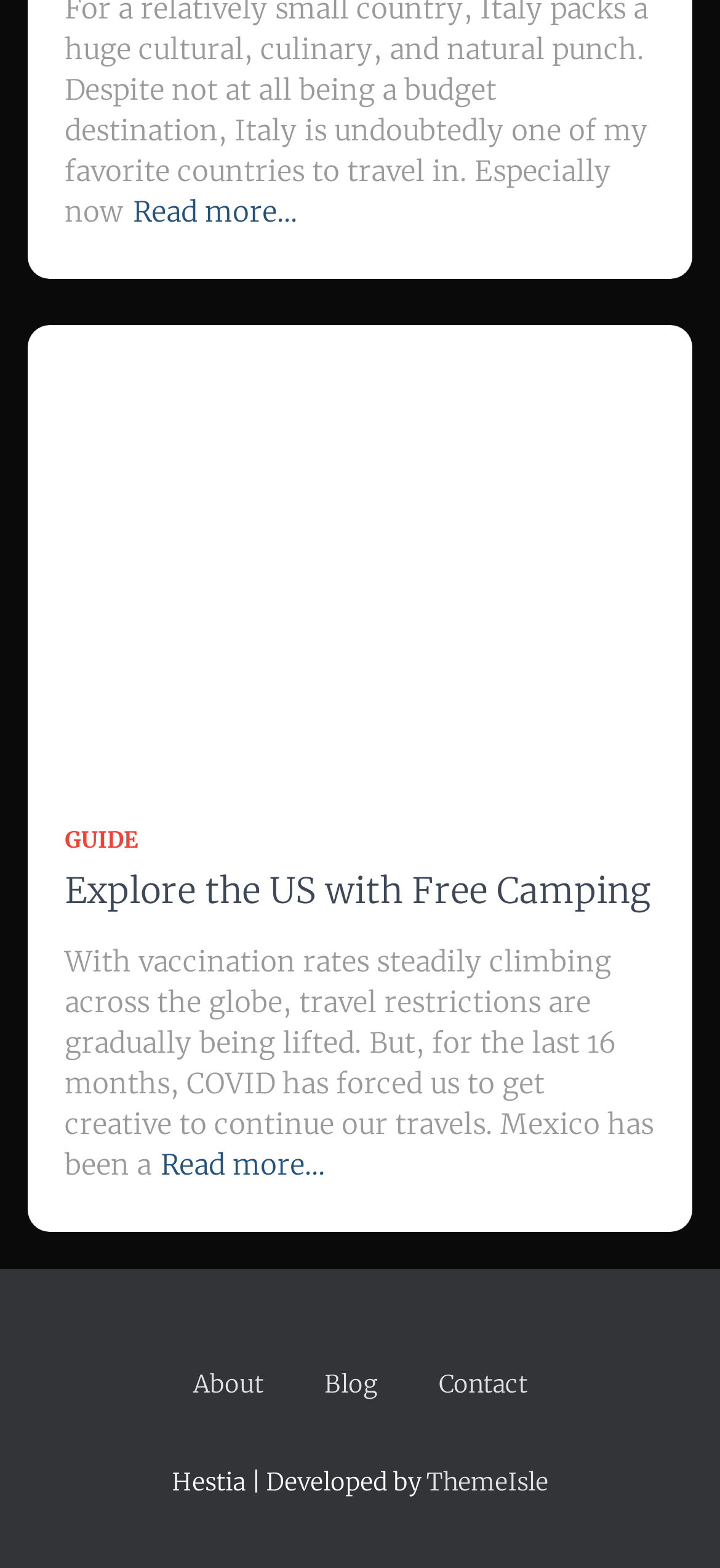How many links are there in the footer section?
Answer the question in a detailed and comprehensive manner.

The footer section contains links 'About', 'Blog', 'Contact', and 'ThemeIsle', which can be counted to determine that there are 4 links in the footer section.